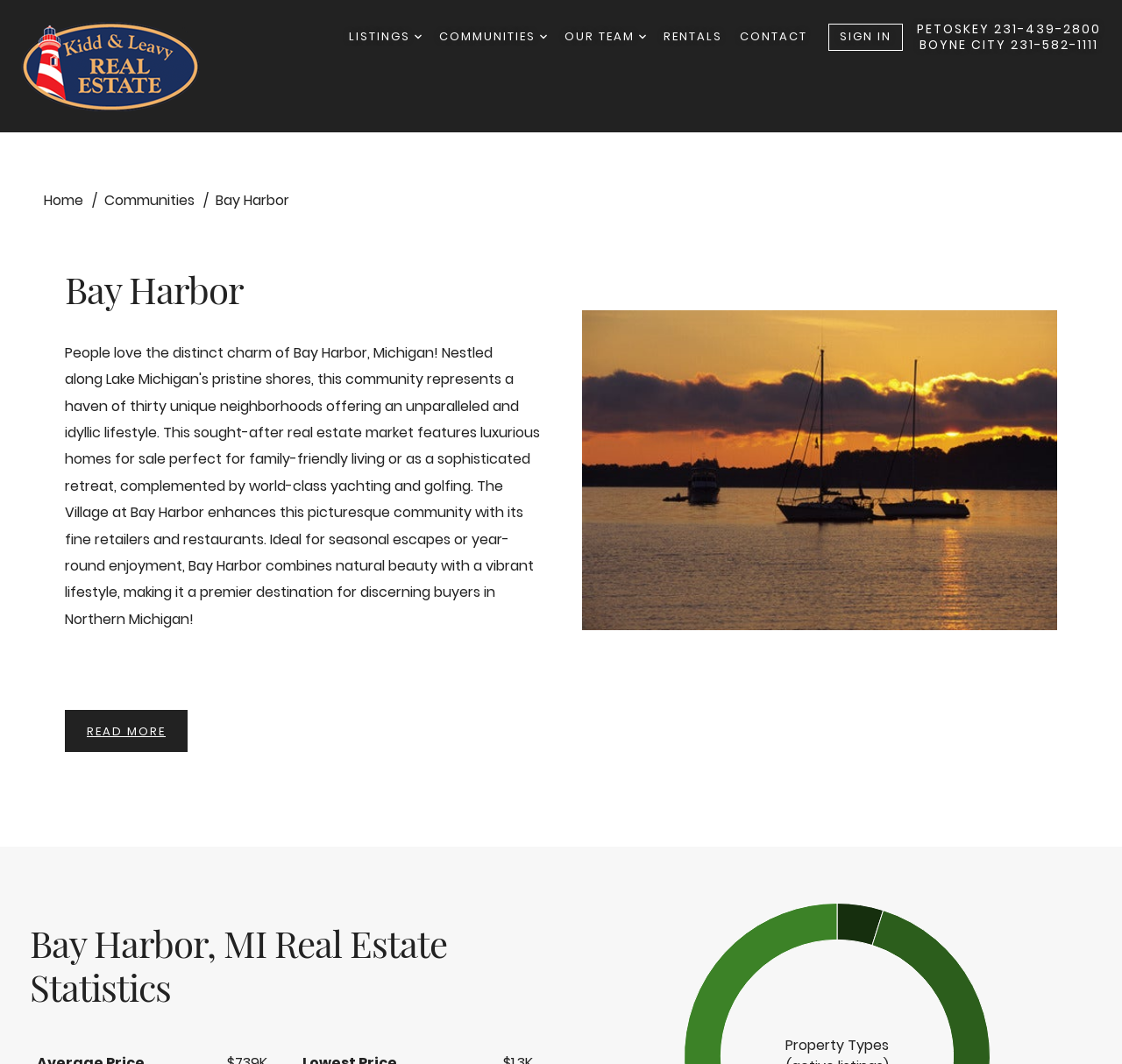What is the location of the 'Bay Harbor' community?
Look at the image and respond with a single word or a short phrase.

Michigan